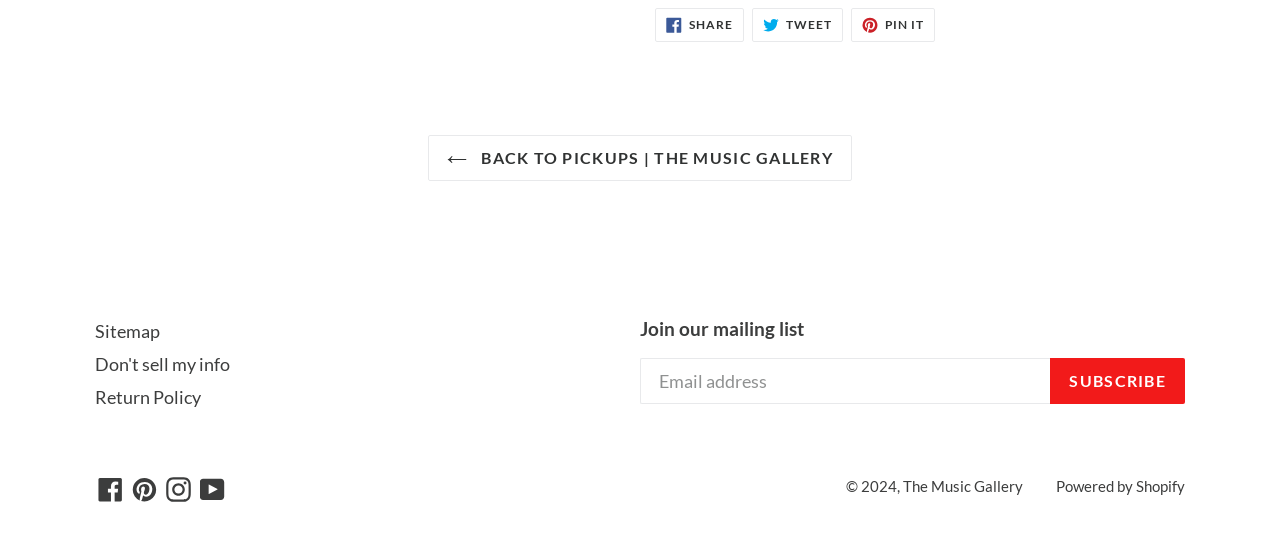Mark the bounding box of the element that matches the following description: "Member Log In".

None